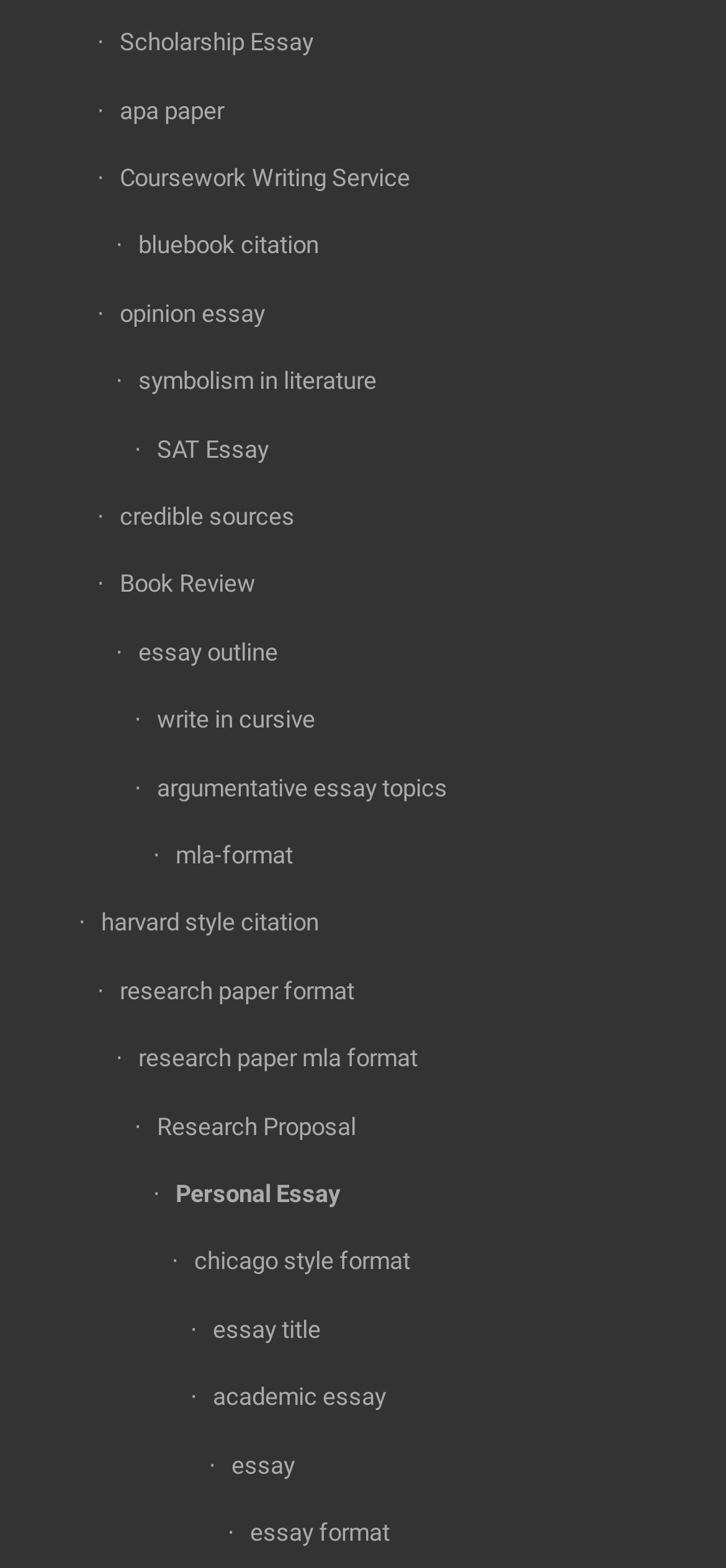Determine the bounding box coordinates of the UI element that matches the following description: "mla-format". The coordinates should be four float numbers between 0 and 1 in the format [left, top, right, bottom].

[0.211, 0.525, 0.925, 0.568]